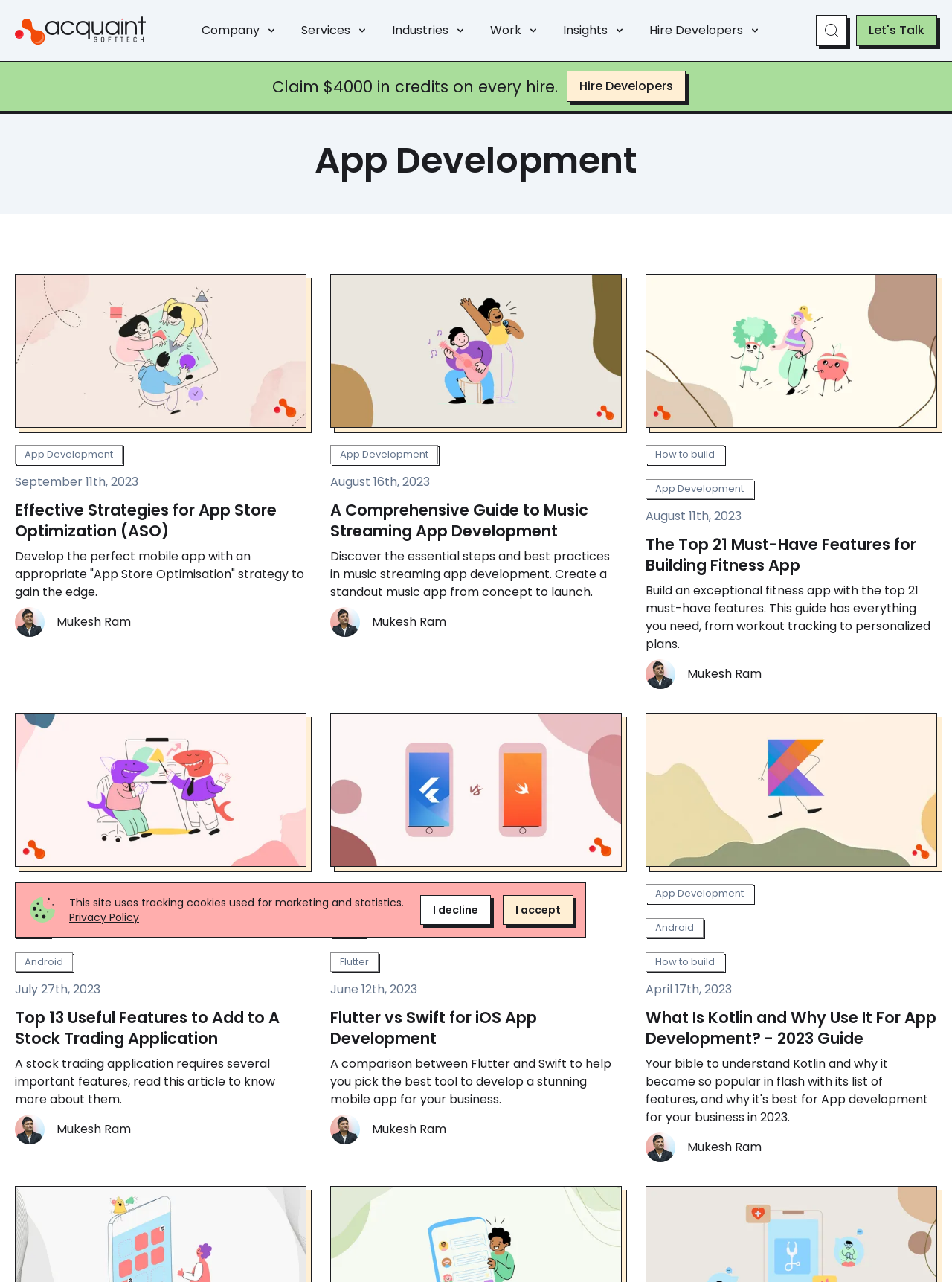Given the element description How to build, predict the bounding box coordinates for the UI element in the webpage screenshot. The format should be (top-left x, top-left y, bottom-right x, bottom-right y), and the values should be between 0 and 1.

[0.678, 0.347, 0.761, 0.362]